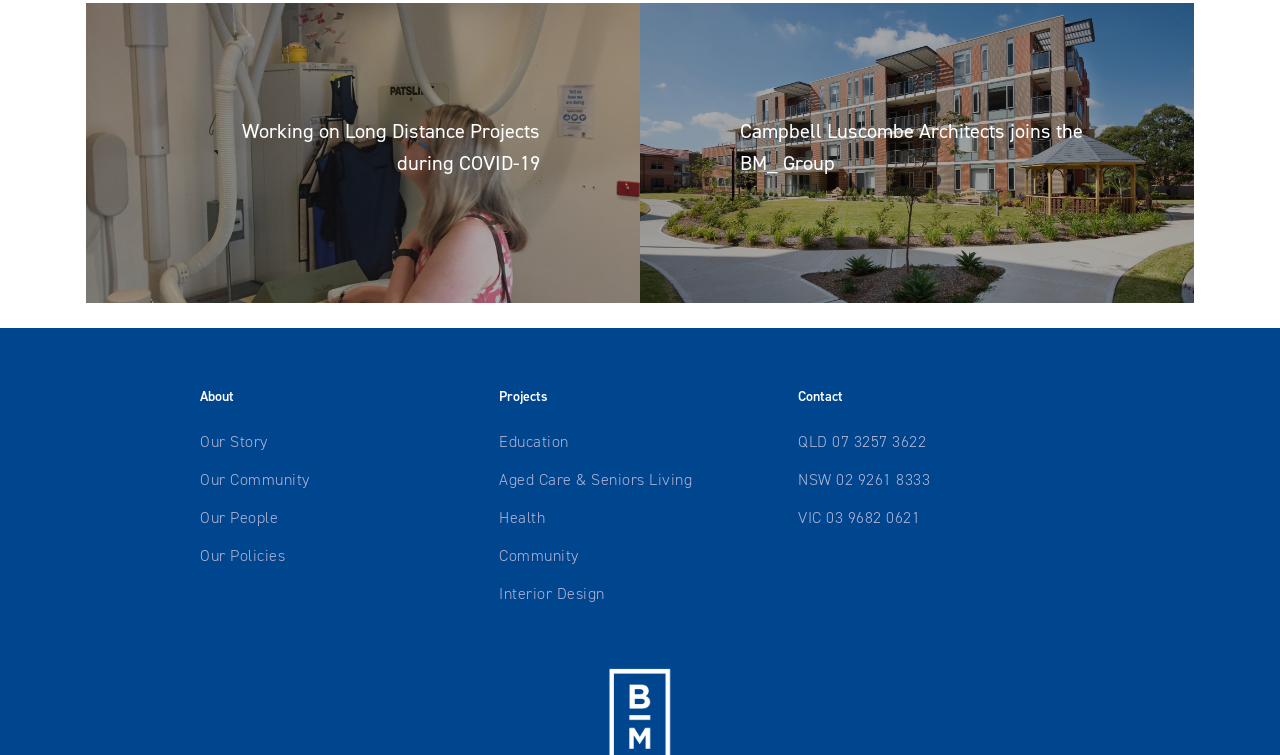Identify the bounding box coordinates of the clickable region required to complete the instruction: "view Our Story". The coordinates should be given as four float numbers within the range of 0 and 1, i.e., [left, top, right, bottom].

[0.156, 0.571, 0.209, 0.599]